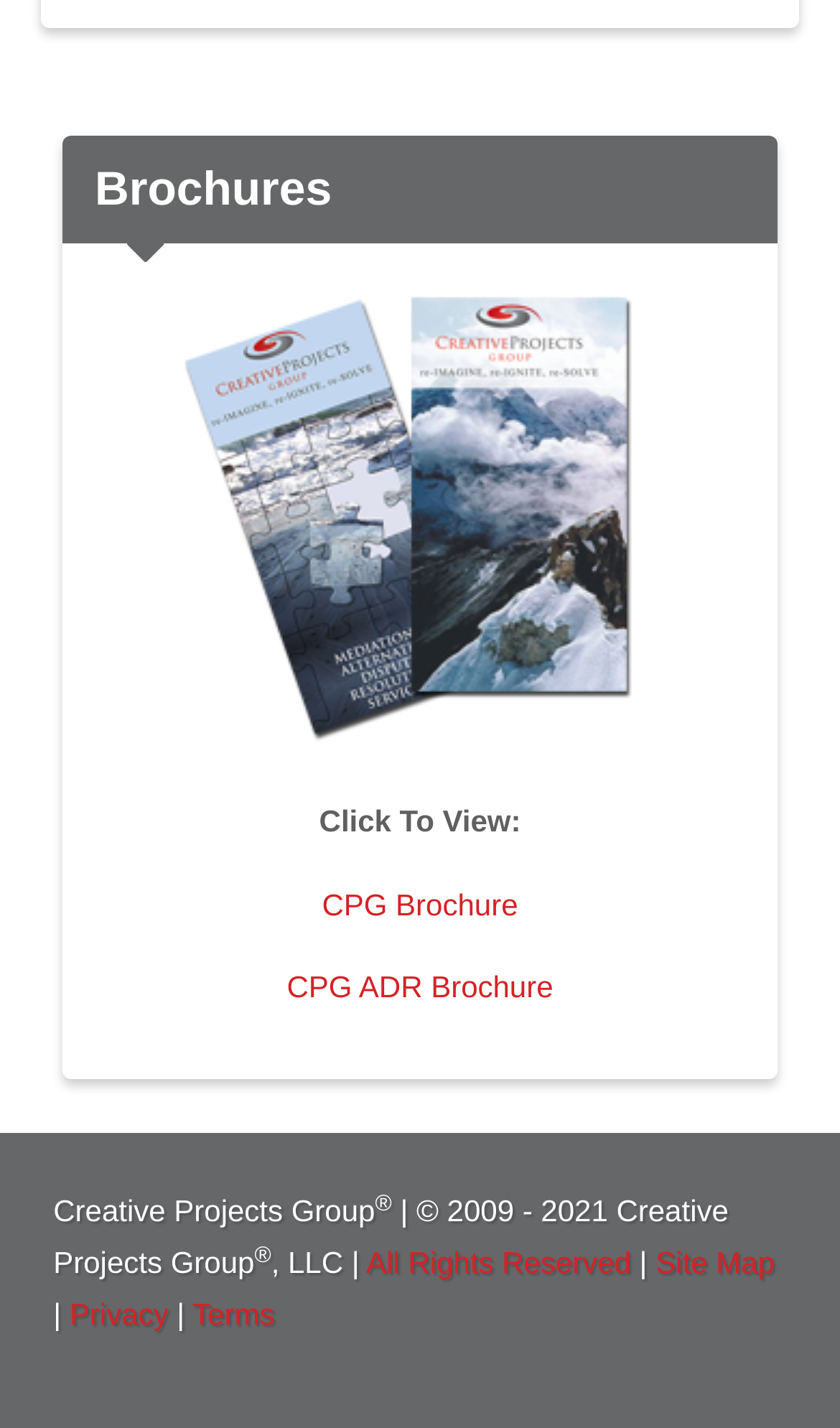Locate the bounding box of the UI element with the following description: "CPG Brochure".

[0.383, 0.621, 0.617, 0.645]